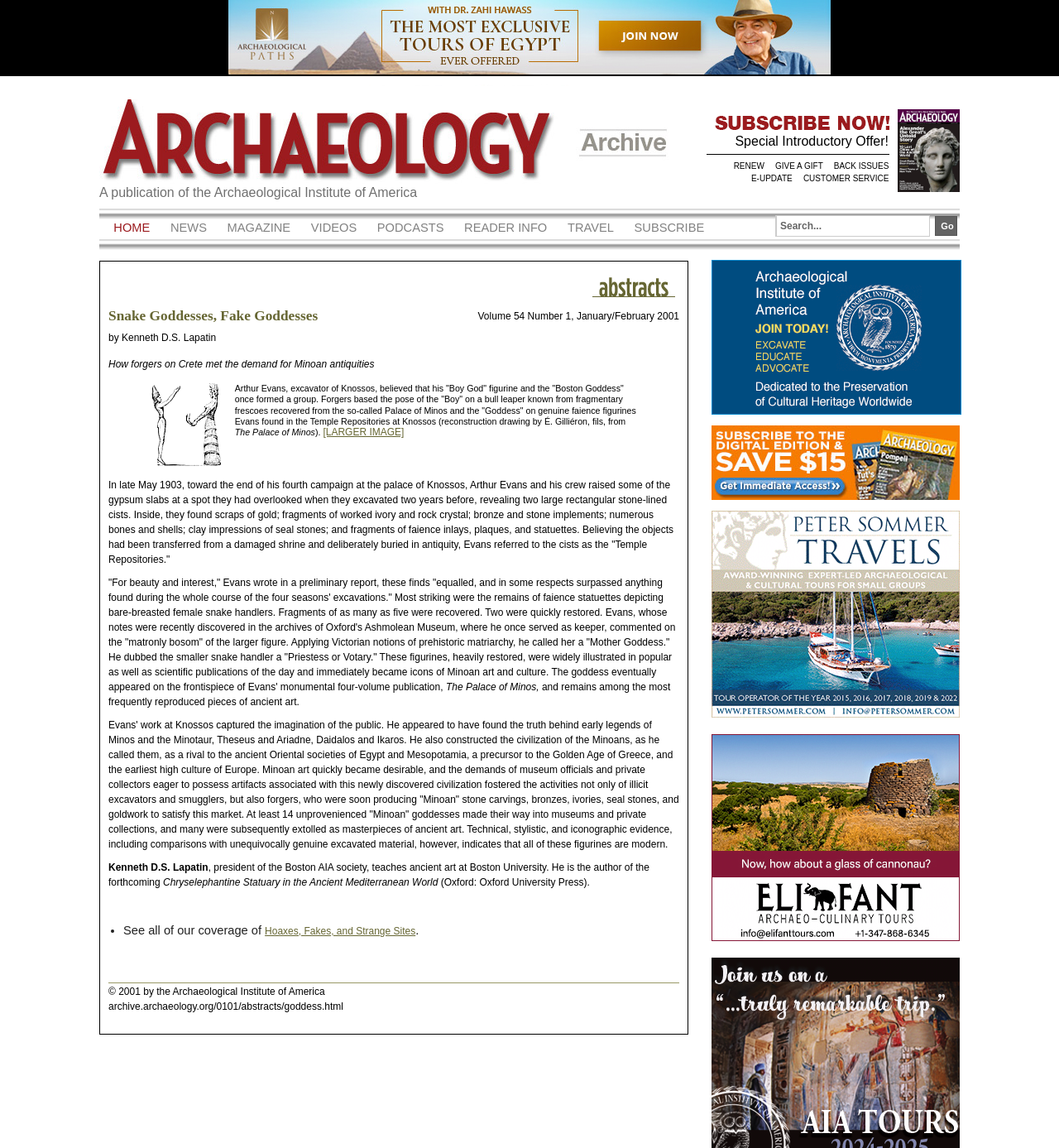Answer the question in one word or a short phrase:
What is the name of the publication?

Archaeology Magazine